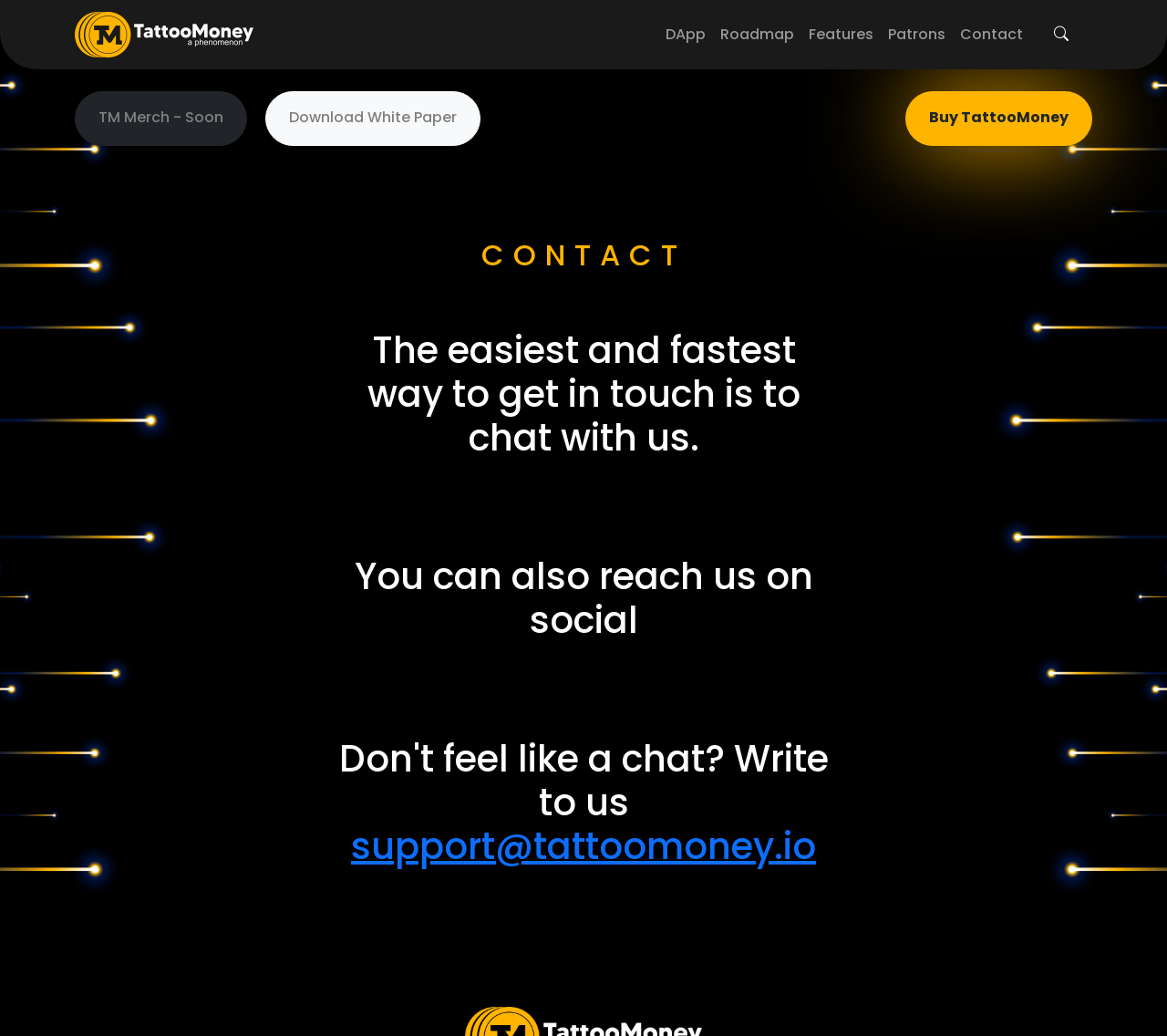Pinpoint the bounding box coordinates of the element that must be clicked to accomplish the following instruction: "Click the Roadmap link". The coordinates should be in the format of four float numbers between 0 and 1, i.e., [left, top, right, bottom].

[0.611, 0.016, 0.687, 0.051]